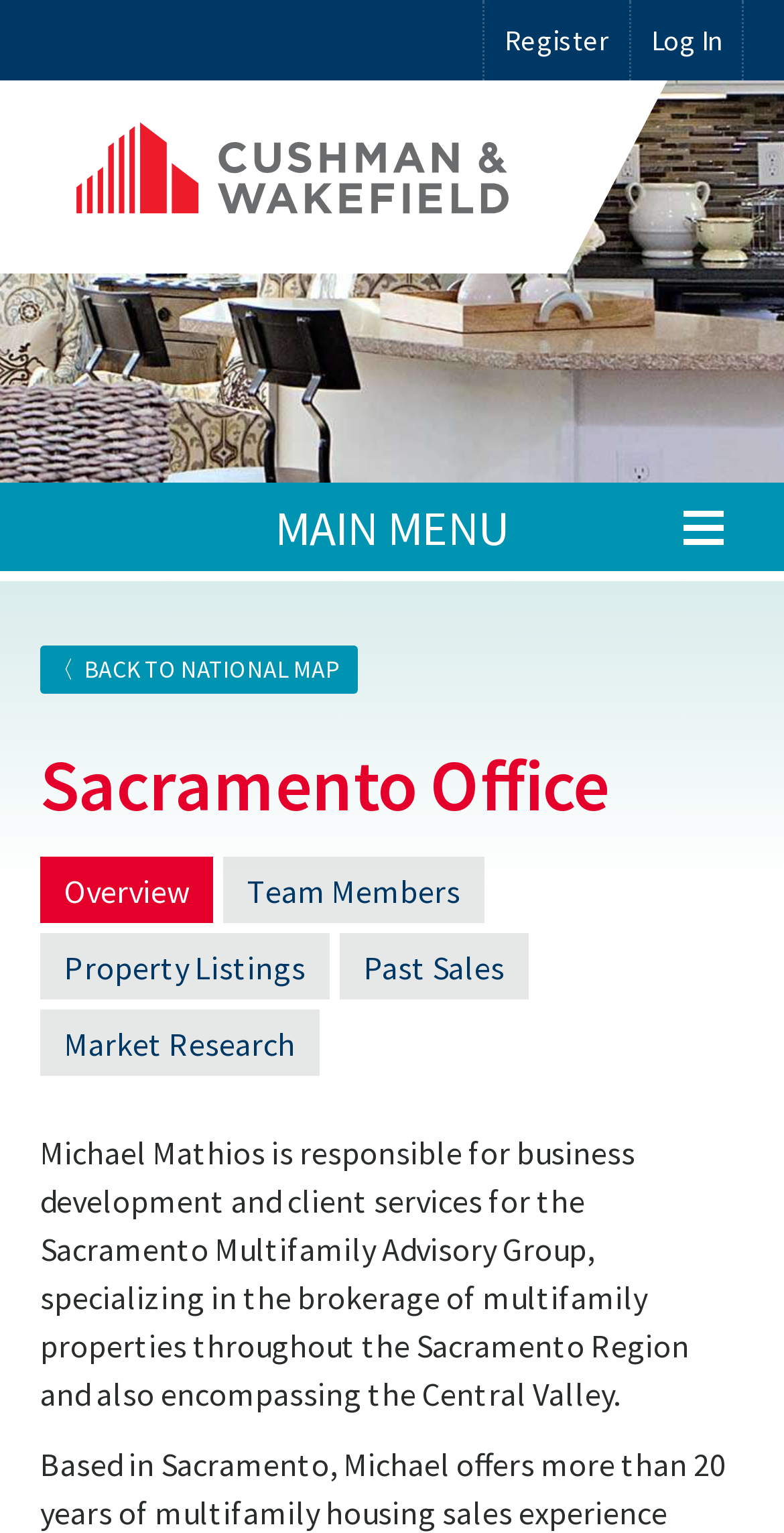Could you locate the bounding box coordinates for the section that should be clicked to accomplish this task: "Log in to the system".

[0.831, 0.014, 0.921, 0.038]